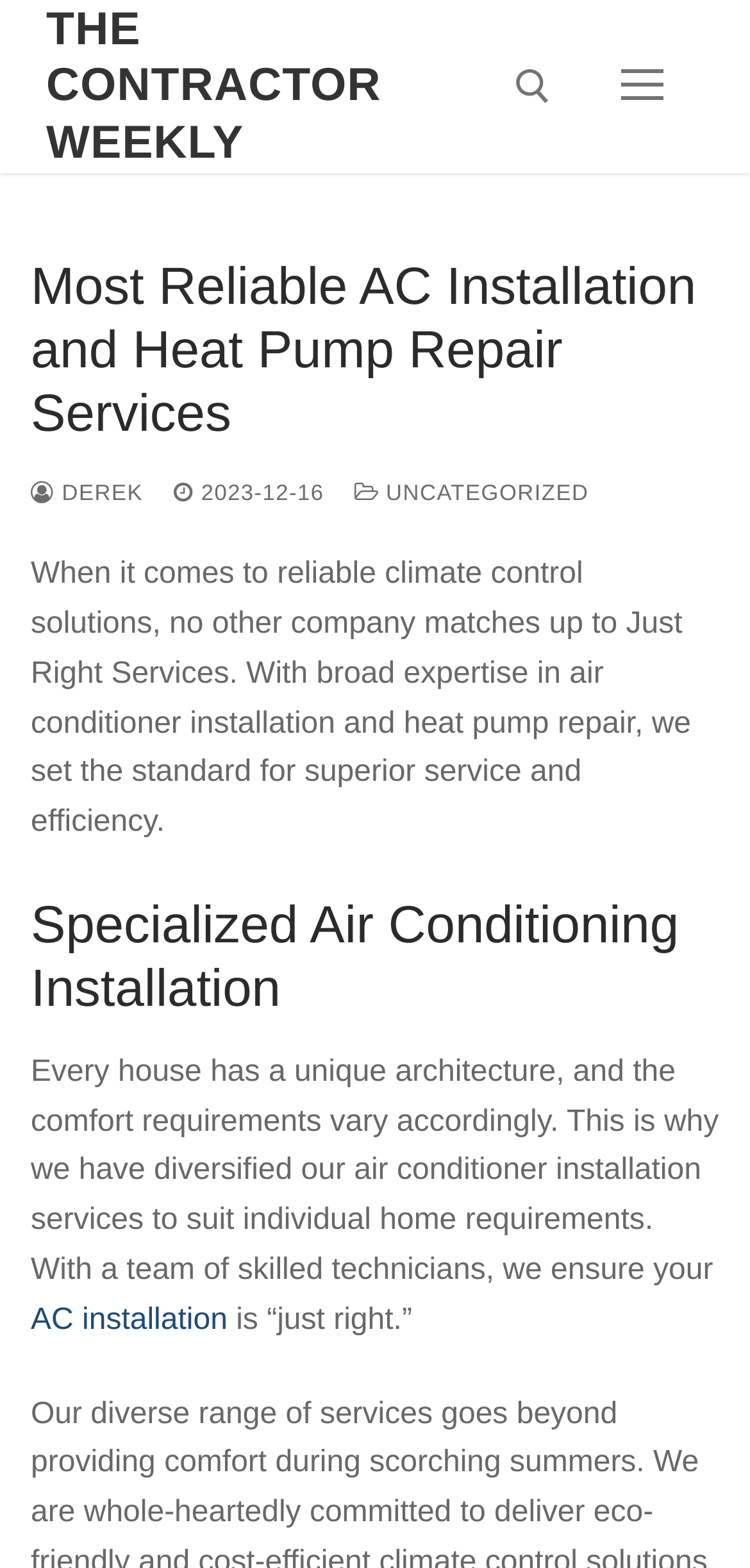What is the tone of the company's description?
Using the image, respond with a single word or phrase.

Confident